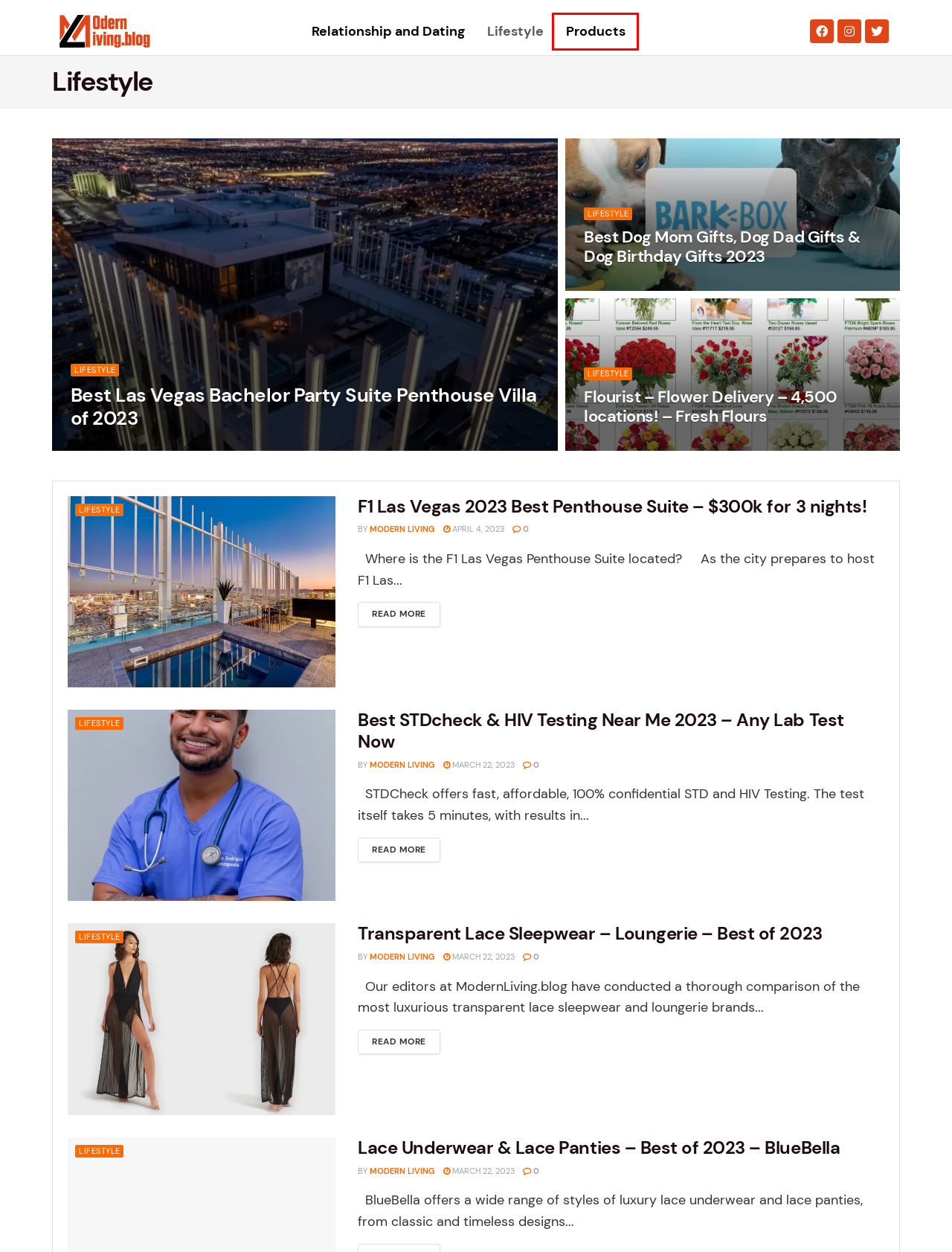You are given a screenshot of a webpage with a red rectangle bounding box around a UI element. Select the webpage description that best matches the new webpage after clicking the element in the bounding box. Here are the candidates:
A. Modern Living -
B. Products -
C. Relationship and Dating -
D. Flourist - Flower Delivery - 4,500 locations! - Fresh Flours
E. Best STDcheck & HIV Testing Near Me 2023 - Any Lab Test Now
F. Best Dog Mom Gifts, Dog Dad Gifts & Dog Birthday Gifts 2023
G. Transparent Lace Sleepwear - Loungerie - Best of 2023
H. Lace Underwear & Lace Panties - Best of 2023 - BlueBella

B